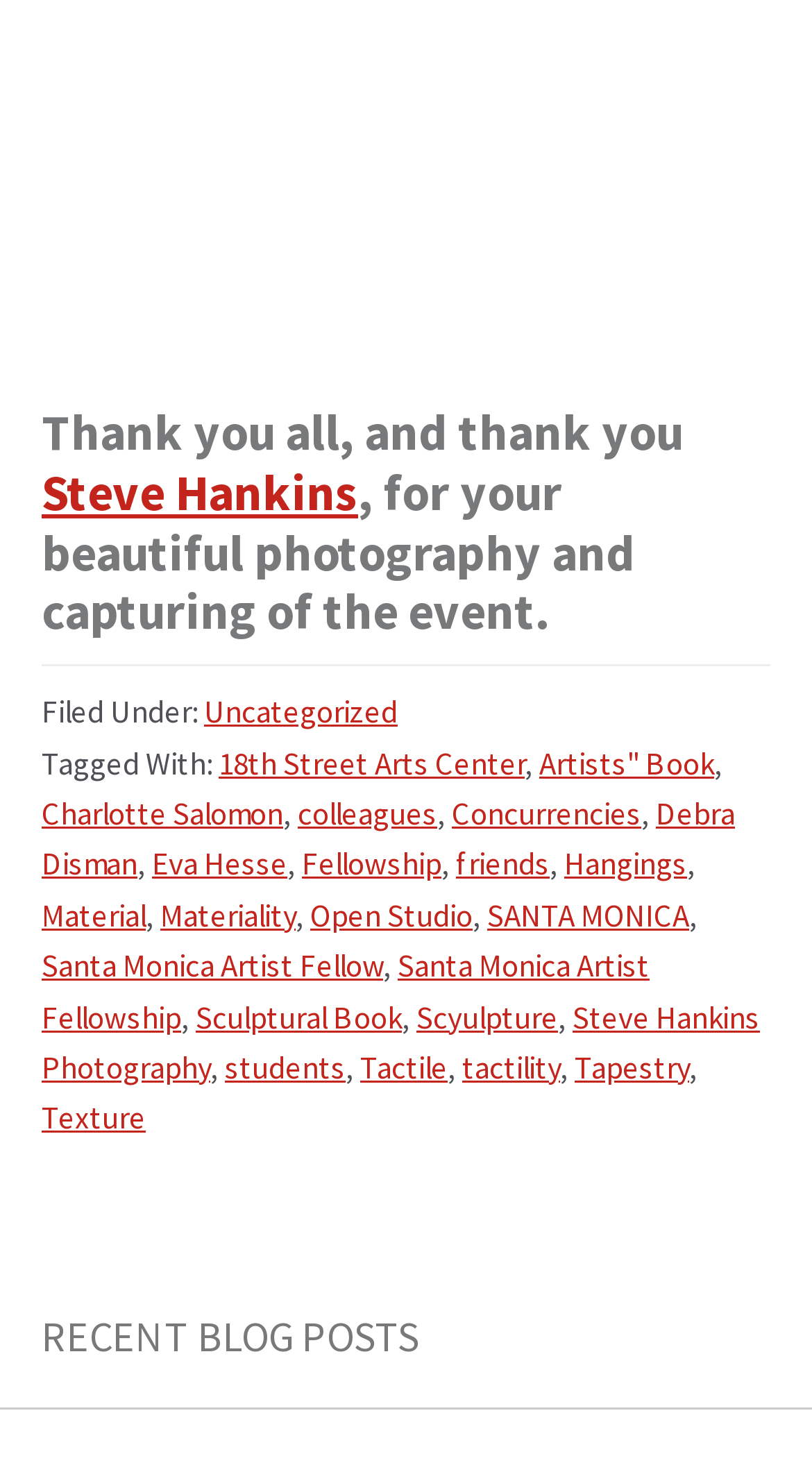What is the location mentioned in the footer area?
Give a thorough and detailed response to the question.

The location mentioned in the footer area is 'SANTA MONICA', as indicated by the link 'SANTA MONICA' in the footer area.